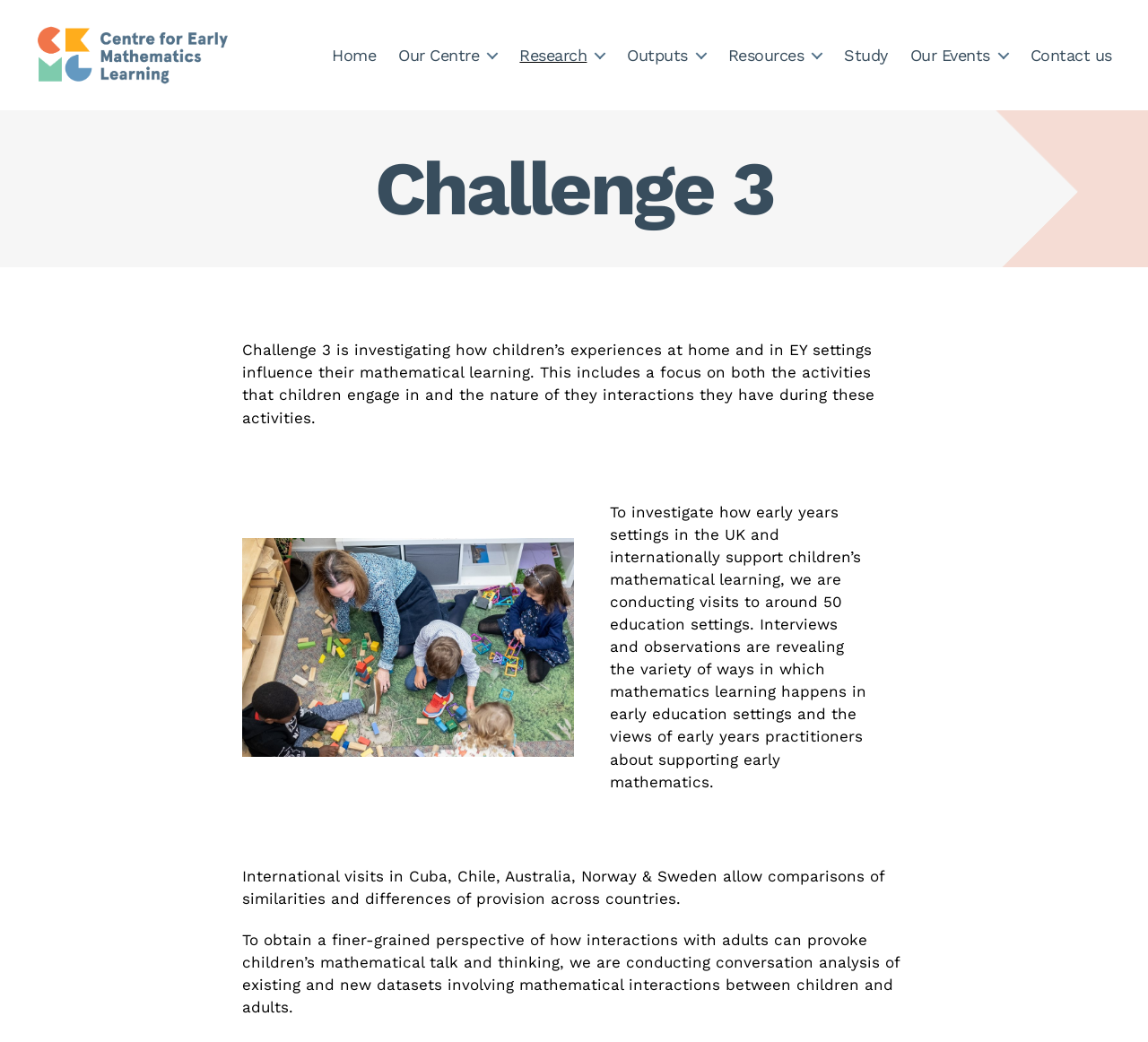Explain the webpage's layout and main content in detail.

The webpage is about Challenge 3 of the Centre for Early Mathematics Learning (CEML). At the top left, there is a link to CEML accompanied by an image with the same name. Below this, there is a horizontal navigation bar with nine links: Home, Our Centre, Research, Outputs, Resources, Study, Our Events, and Contact us.

The main content of the page is divided into four sections. The first section has a heading "Challenge 3" and a paragraph of text that explains the focus of the challenge, which is to investigate how children's experiences at home and in early years settings influence their mathematical learning. 

Below this, there is a figure, and then a section of text that describes the methodology of the challenge, including visits to around 50 education settings, interviews, and observations. 

The third section is a paragraph of text that highlights the international aspect of the challenge, with visits to countries such as Cuba, Chile, Australia, Norway, and Sweden. 

The final section is another paragraph of text that explains the use of conversation analysis to gain a finer-grained perspective on how interactions with adults can provoke children's mathematical talk and thinking.